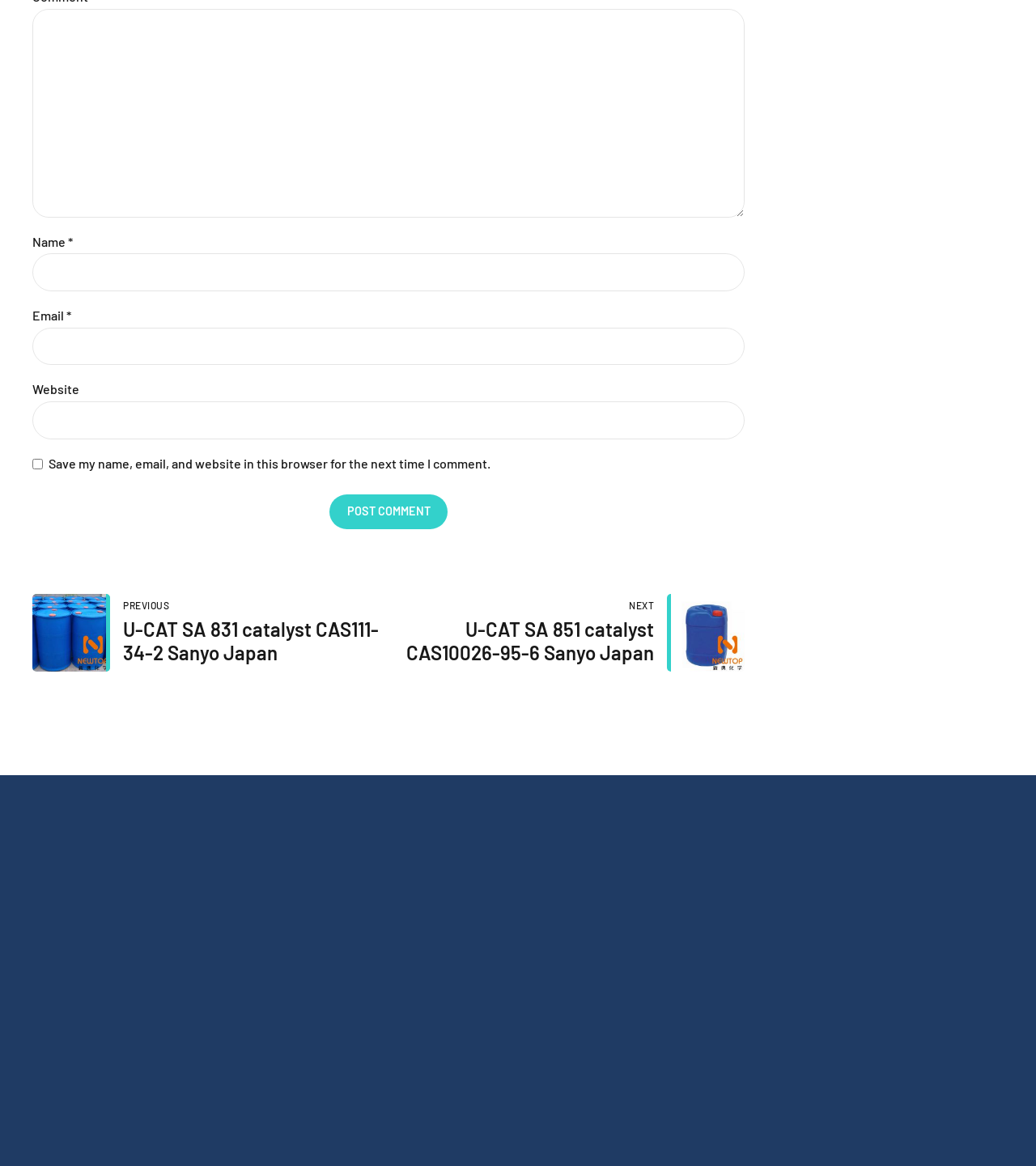Identify the bounding box coordinates of the clickable region required to complete the instruction: "Contact us via phone". The coordinates should be given as four float numbers within the range of 0 and 1, i.e., [left, top, right, bottom].

[0.031, 0.775, 0.147, 0.788]